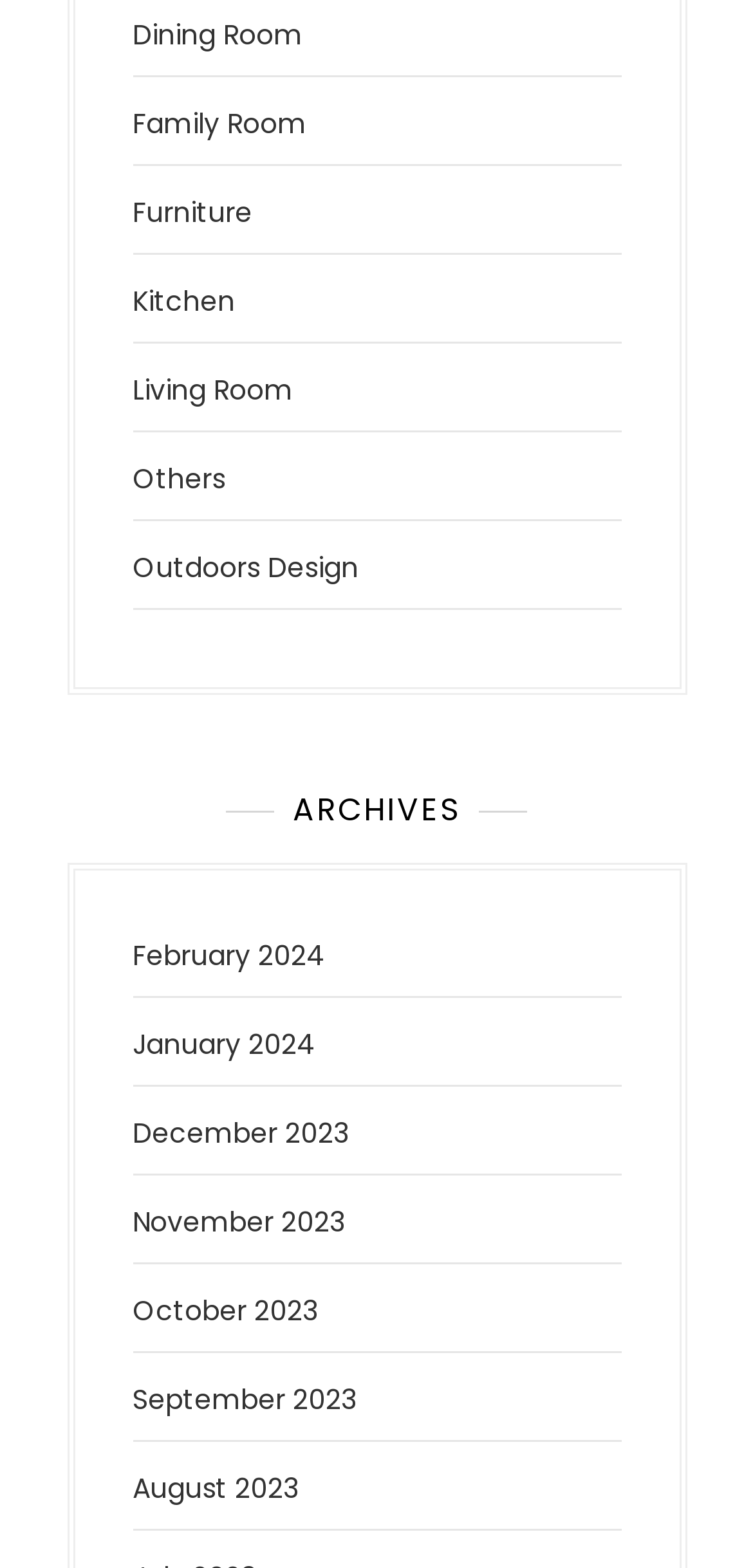Please determine the bounding box coordinates for the element with the description: "Dining Room".

[0.176, 0.01, 0.401, 0.034]